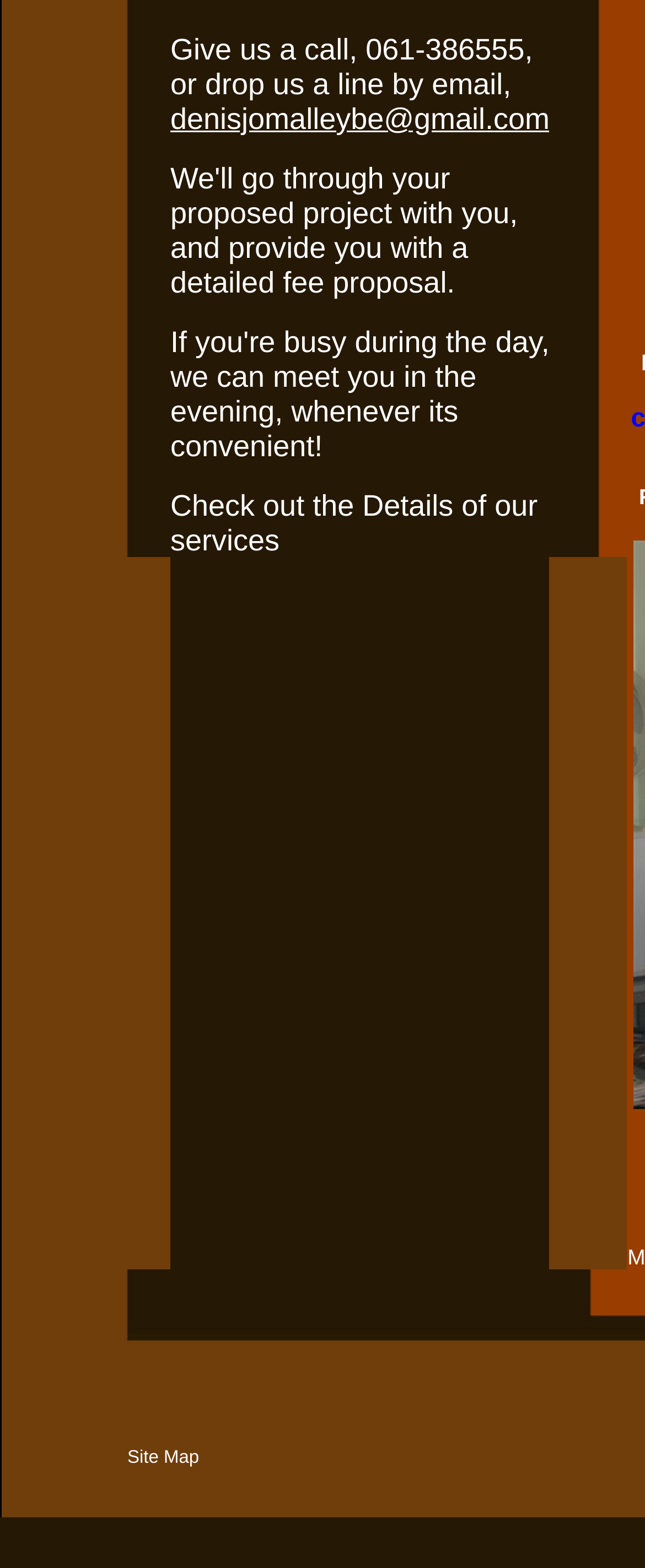Bounding box coordinates should be in the format (top-left x, top-left y, bottom-right x, bottom-right y) and all values should be floating point numbers between 0 and 1. Determine the bounding box coordinate for the UI element described as: Site Map

[0.197, 0.923, 0.309, 0.936]